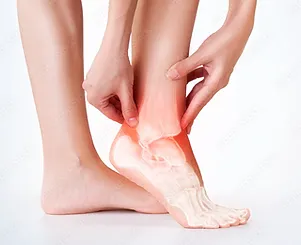What is the likely context of the image?
Please provide a single word or phrase as your answer based on the image.

Sports medicine